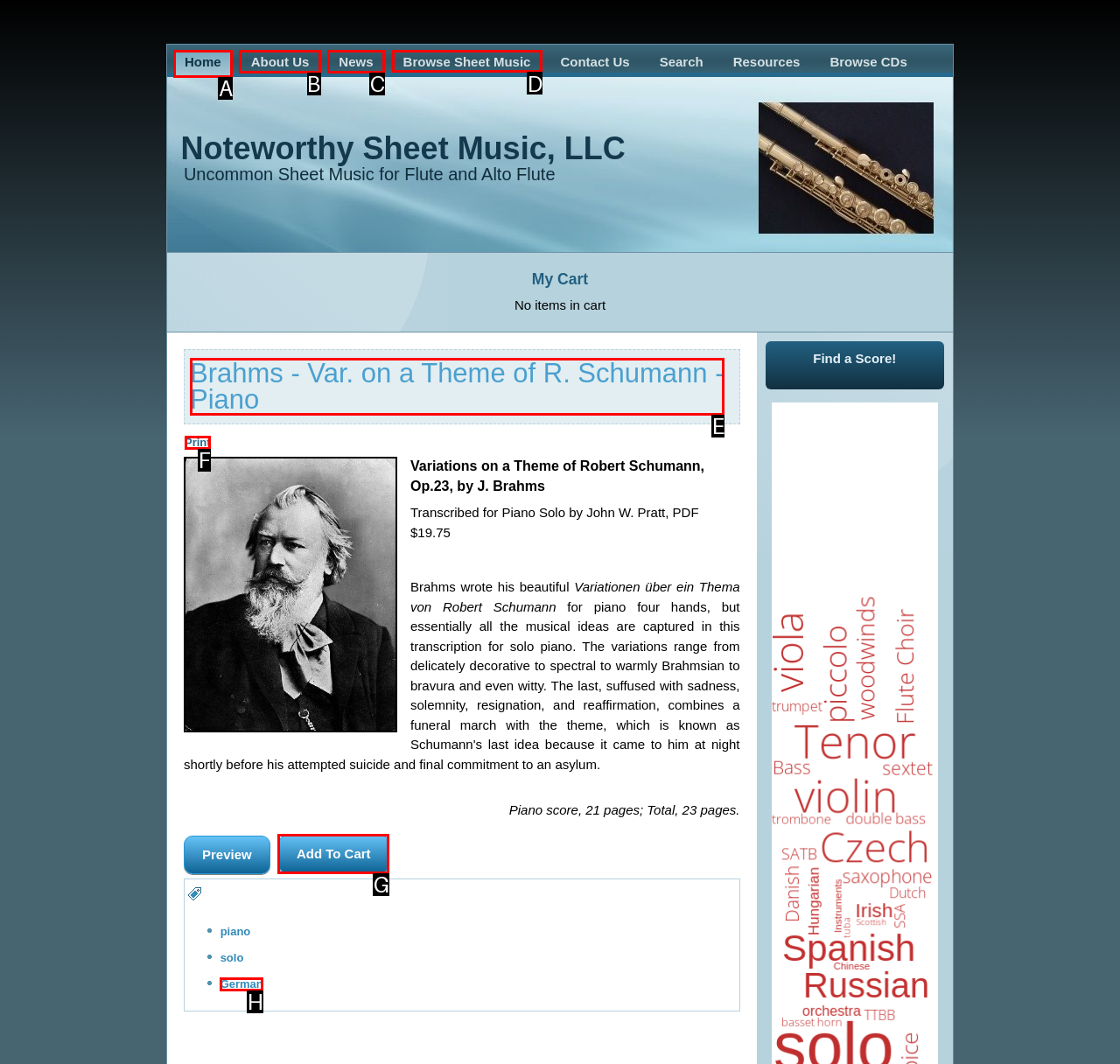Given the instruction: Learn more about Highwaykick 3 LED, which HTML element should you click on?
Answer with the letter that corresponds to the correct option from the choices available.

None